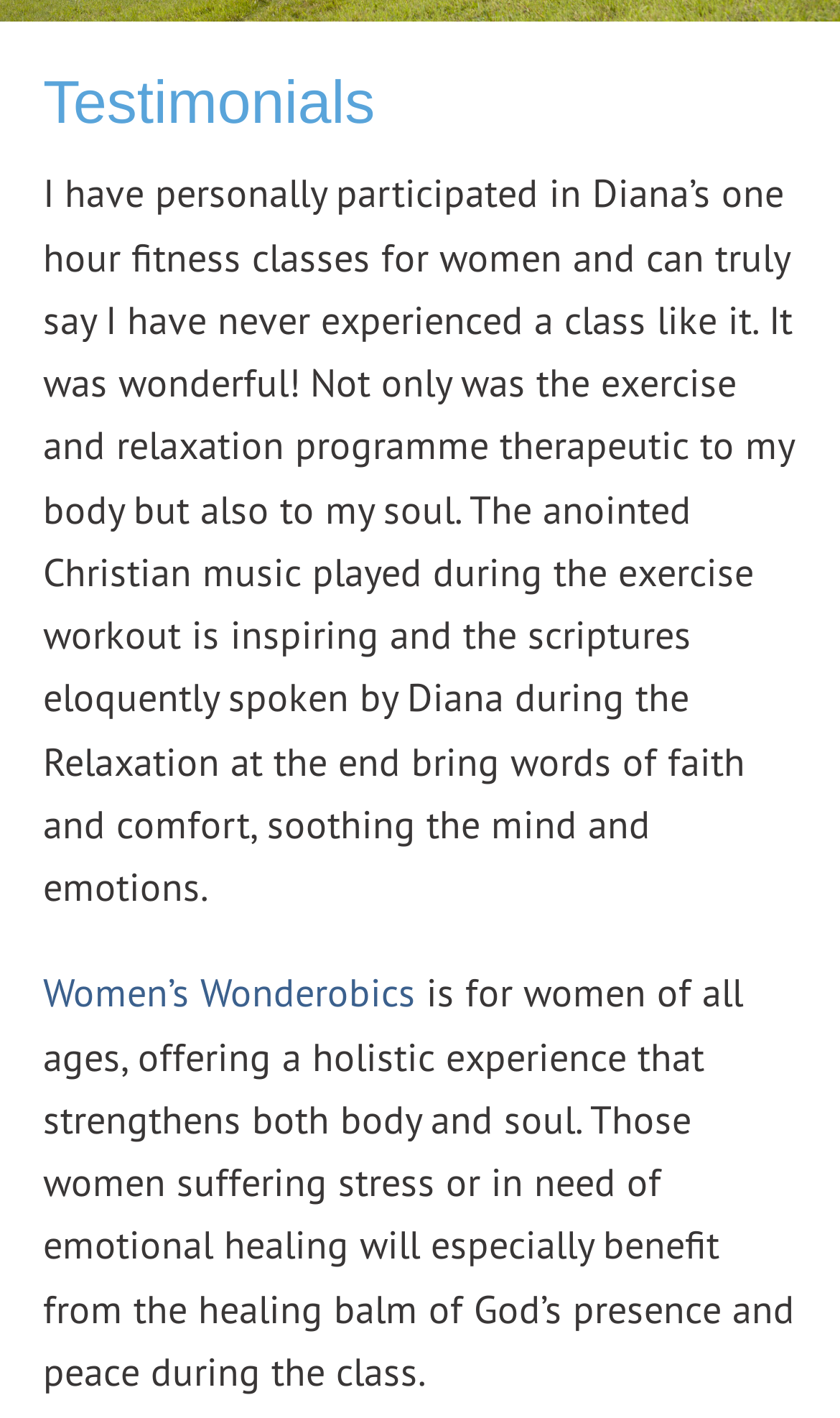Determine the bounding box for the UI element described here: "Women’s Wonderobics".

[0.051, 0.683, 0.495, 0.718]